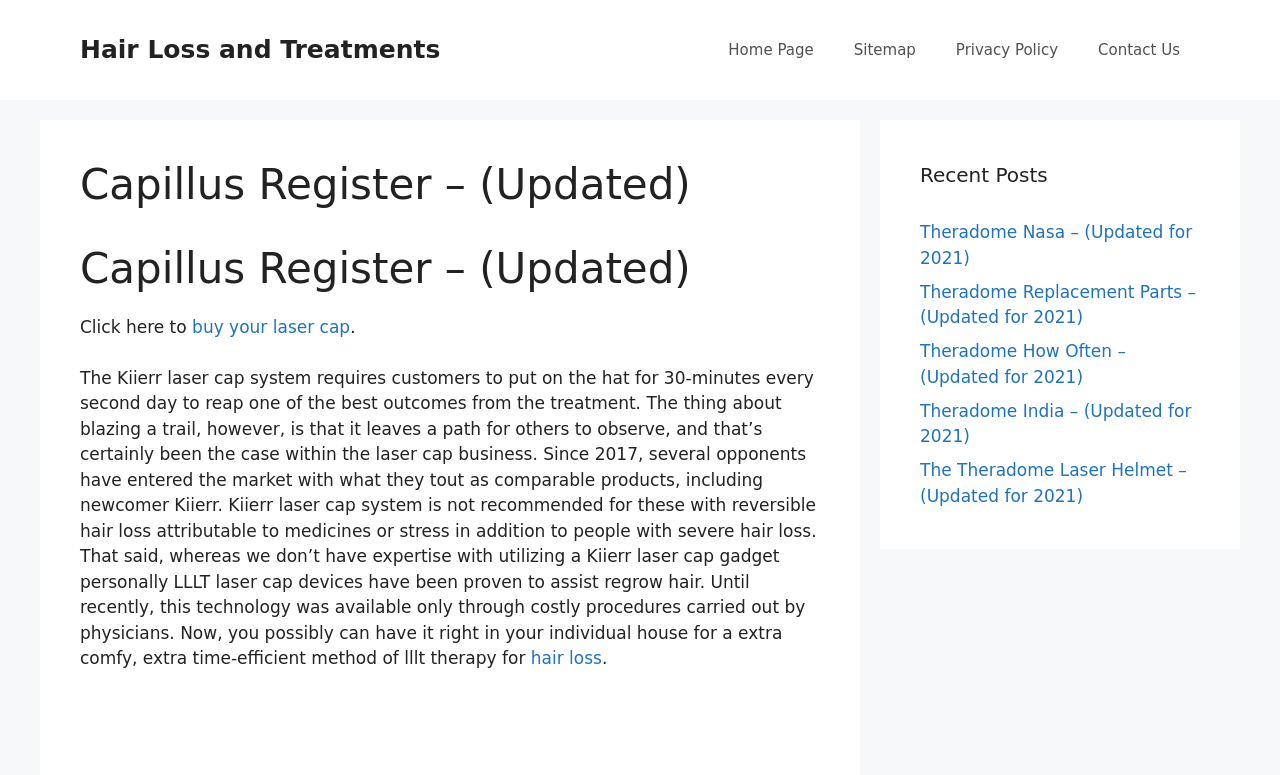Find and specify the bounding box coordinates that correspond to the clickable region for the instruction: "Read the recent post about Theradome Nasa".

[0.719, 0.286, 0.931, 0.345]